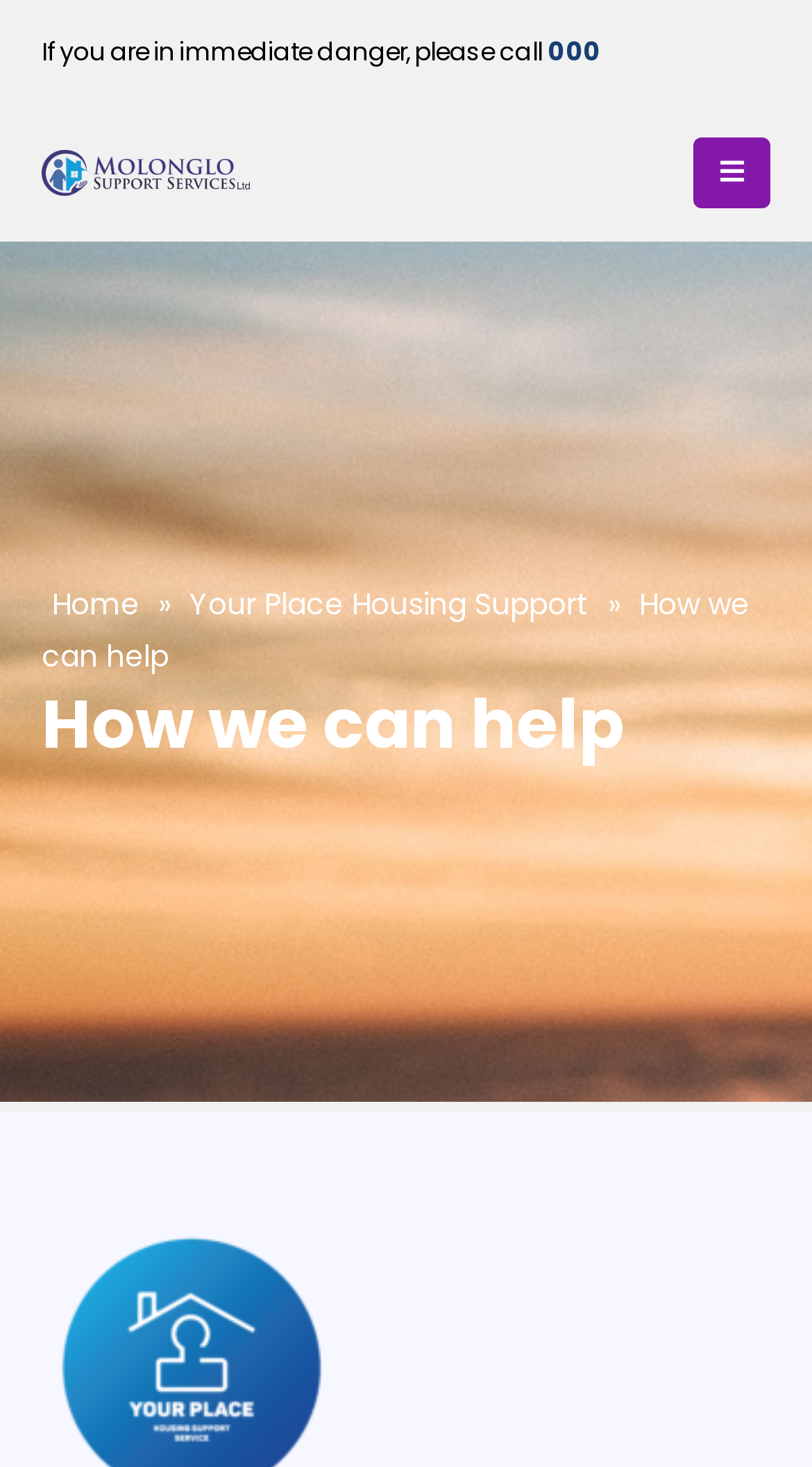Respond to the question below with a concise word or phrase:
Is there an image on the webpage?

Yes